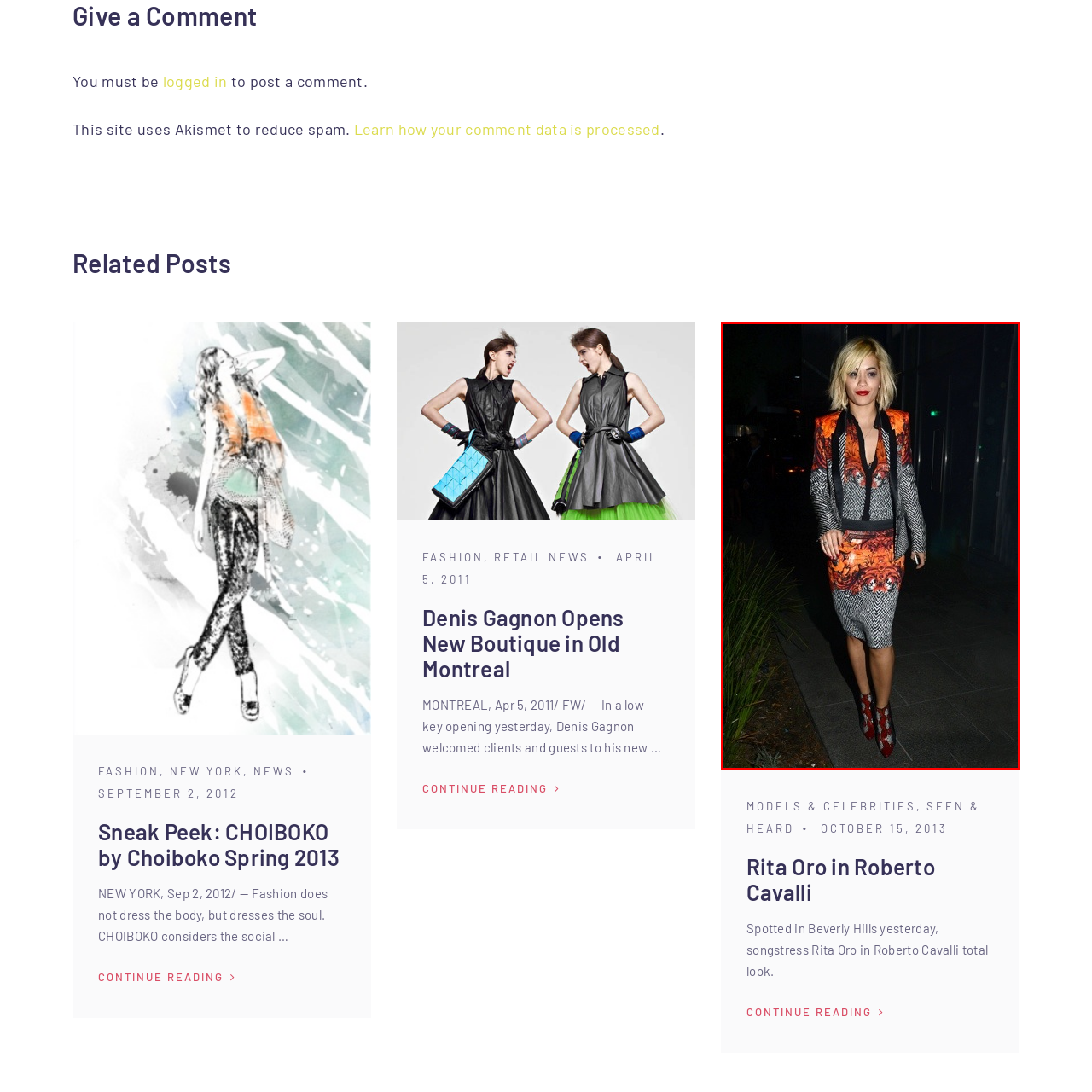Analyze and describe the image content within the red perimeter in detail.

In this striking image, Rita Oro makes a bold fashion statement as she steps out in a vibrant multi-patterned ensemble designed by Roberto Cavalli. The outfit features an eye-catching blend of fiery oranges and intricate black-and-white textures, highlighting her chic silhouette. Her look is complemented by deep red lipstick and sleek, tousled hair that frames her face beautifully. Rita’s stylish choice of footwear, patterned in daring red and black, adds to her fashionable appearance. Captured in the evening light, this moment showcases her confidence and flair for fashion while attending an event in Beverly Hills.